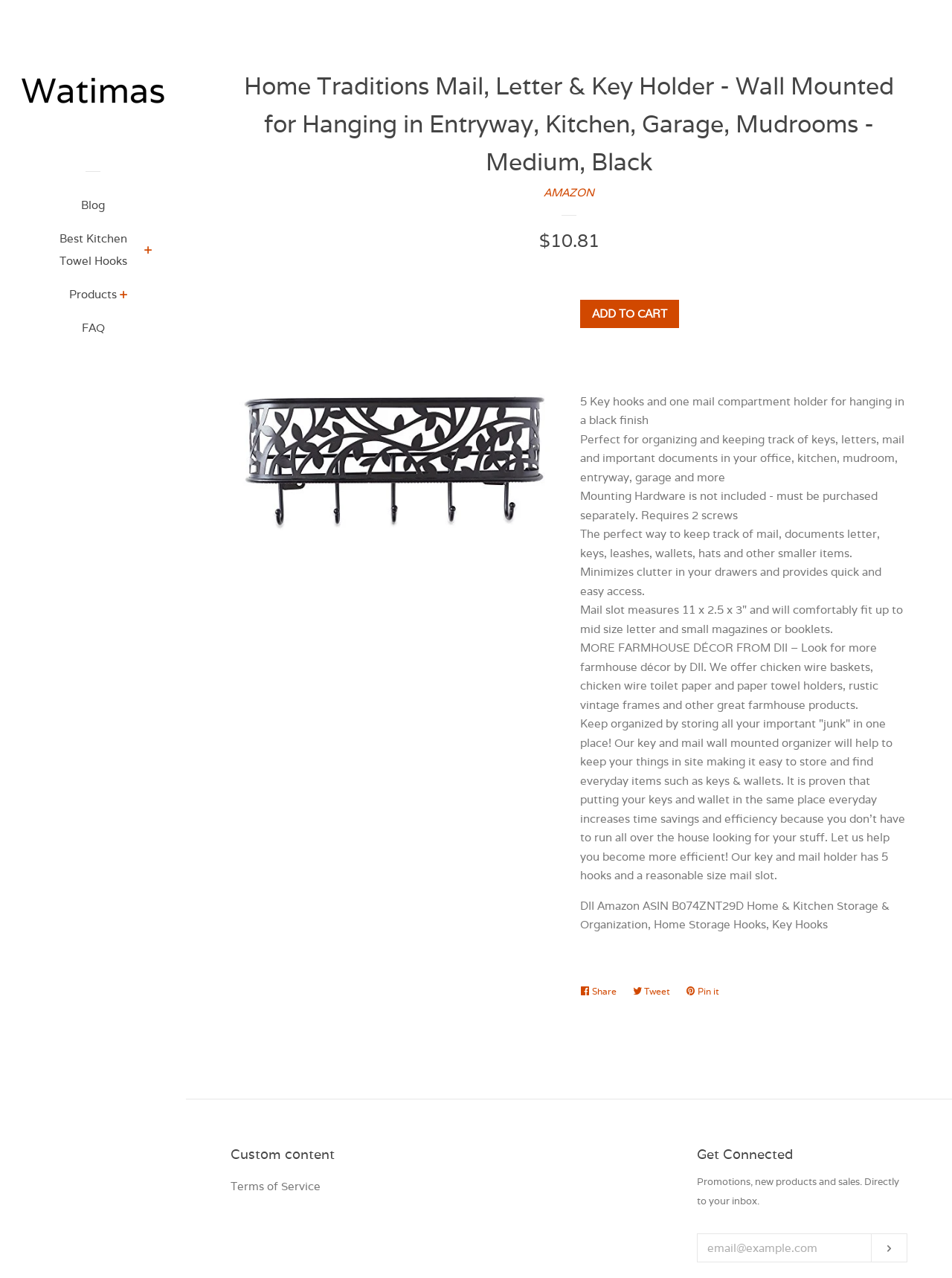Offer a thorough description of the webpage.

This webpage is about a product called "Home Traditions Mail, Letter & Key Holder - Wall Mounted for Hanging" in a black finish. At the top right corner, there is a "Close" link. Below it, there is a horizontal separator line. On the top left, there is a "Watimas" logo, which is an image with a link to the website. 

Underneath the logo, there are three horizontal layout tables, each containing links to different sections of the website: "Blog", "Best Kitchen Towel Hooks", and "Products". 

On the right side of the page, there is a large product image of the key and mail holder. Above the image, there is a heading with the product name and a description of the product. Below the image, there are several paragraphs of text describing the product's features, such as its ability to hold five keys and one mail compartment, and its suitability for organizing keys, letters, mail, and important documents in various rooms.

There are also several links and buttons on the page, including "ADD TO CART", "Share on Facebook", "Tweet on Twitter", and "Pin on Pinterest". At the bottom of the page, there are sections for "Custom content", "Terms of Service", and "Get Connected", where users can enter their email address to receive promotions, new products, and sales.